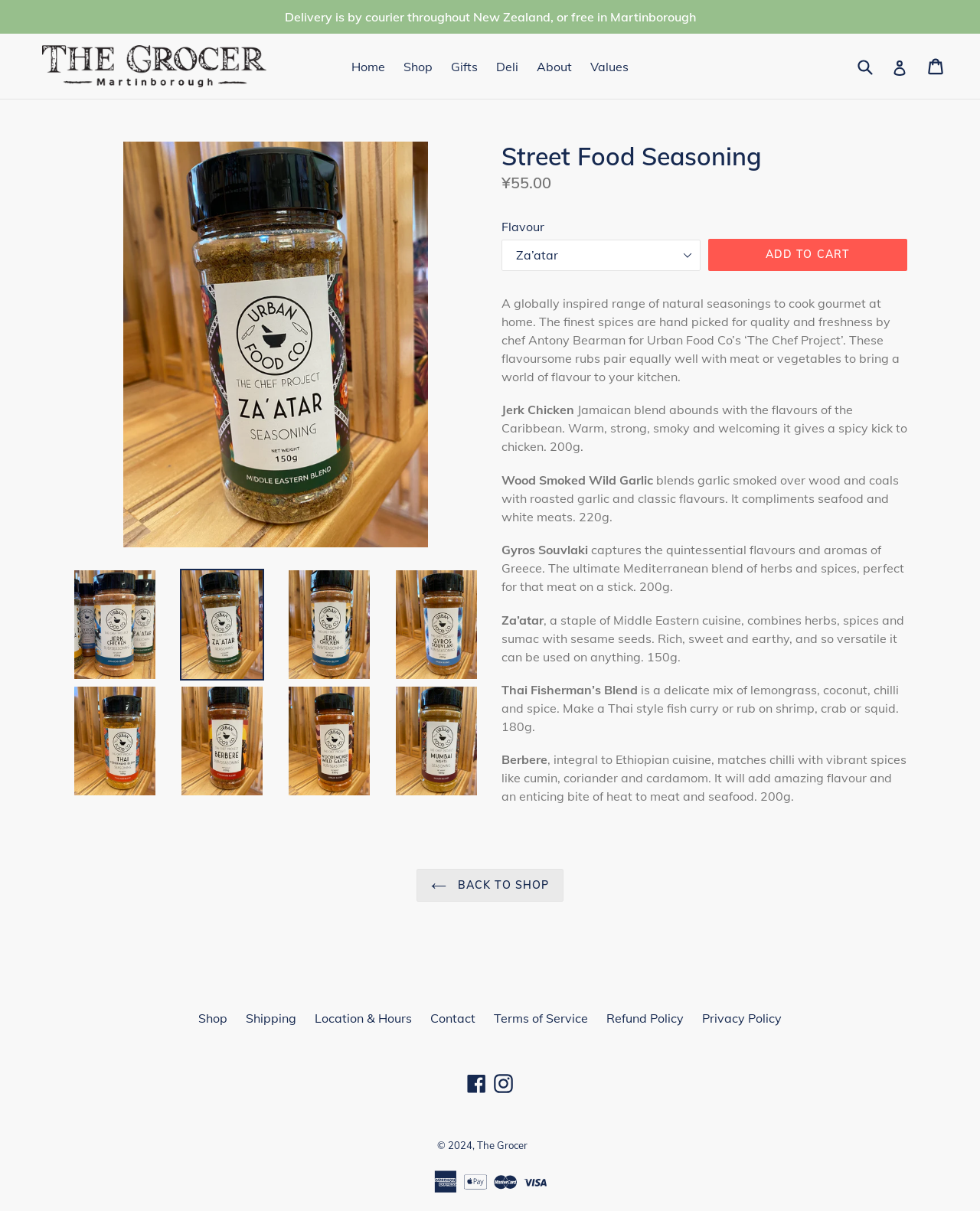Determine the bounding box for the UI element as described: "alt="Street Food Seasoning"". The coordinates should be represented as four float numbers between 0 and 1, formatted as [left, top, right, bottom].

[0.074, 0.47, 0.16, 0.562]